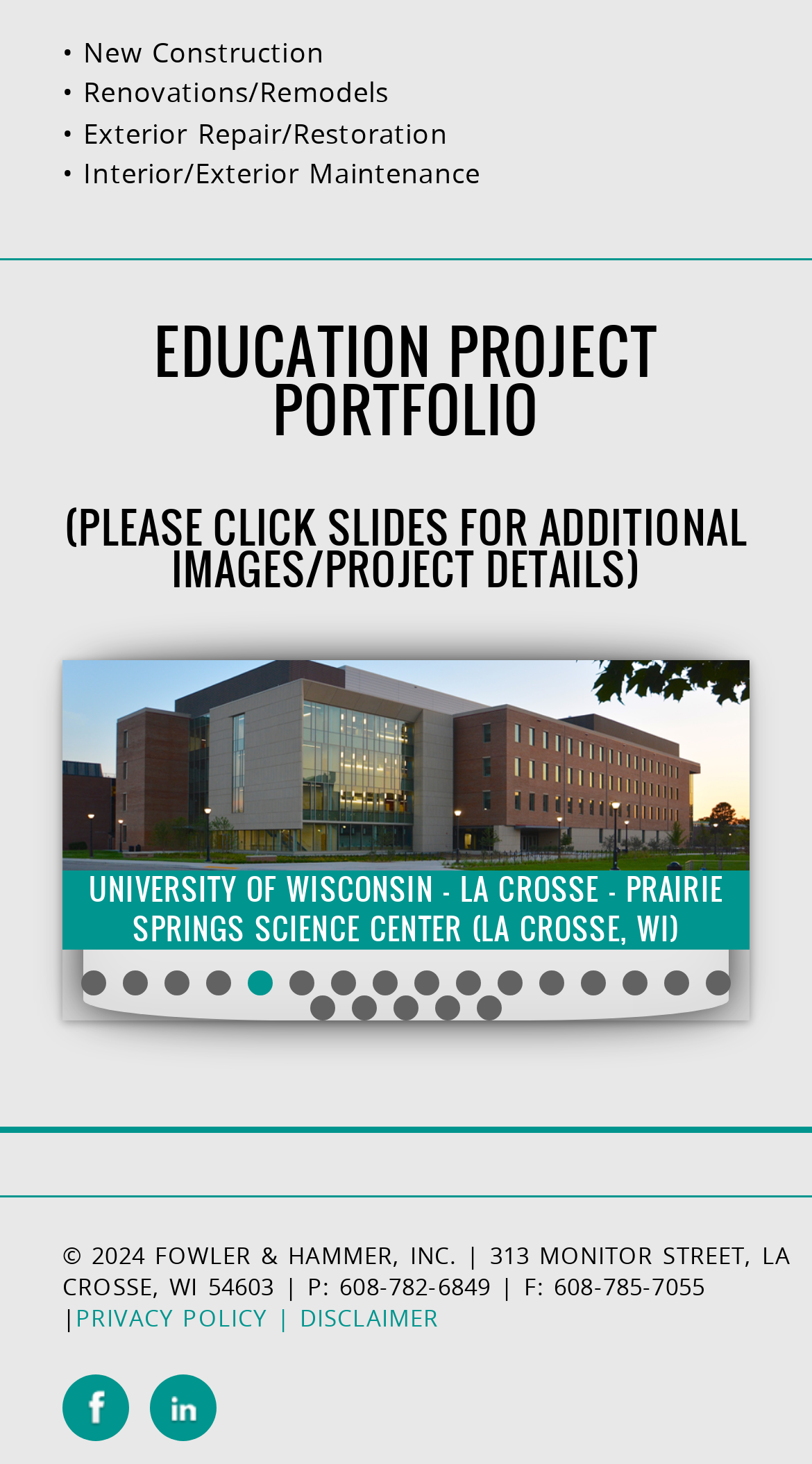Please determine the bounding box coordinates of the element to click on in order to accomplish the following task: "View general conditions of sale". Ensure the coordinates are four float numbers ranging from 0 to 1, i.e., [left, top, right, bottom].

None